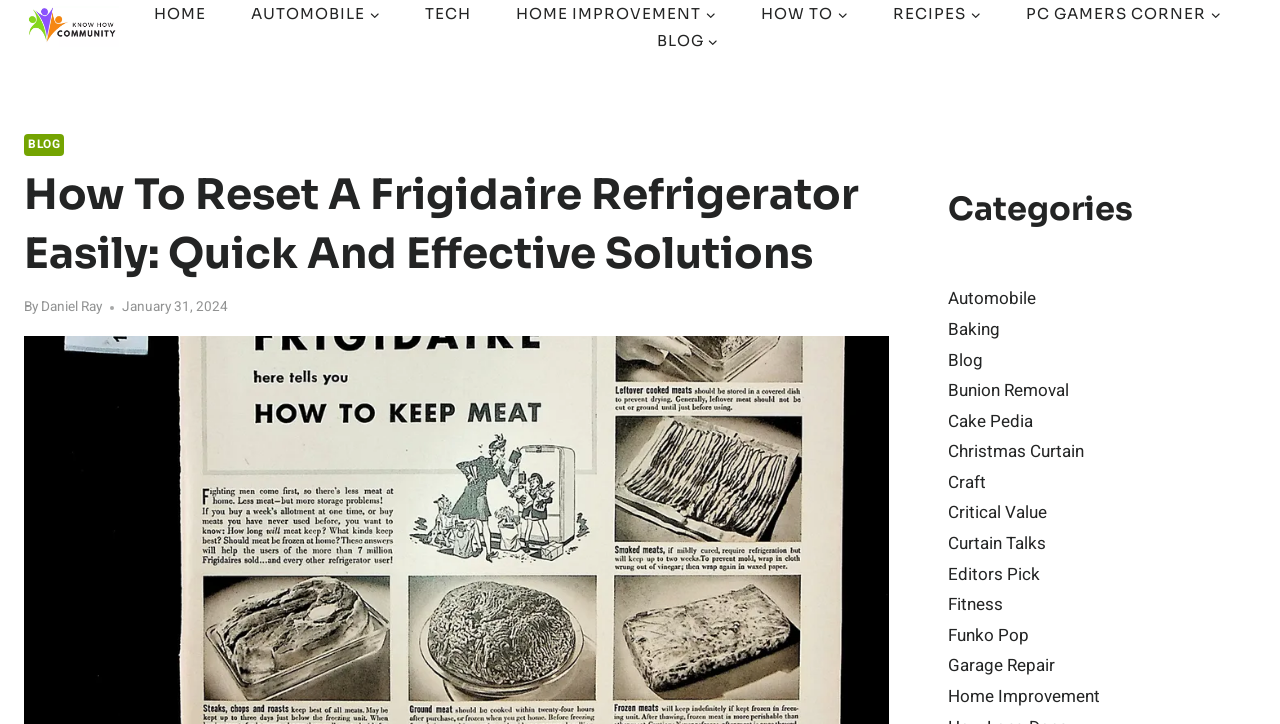Please determine the bounding box of the UI element that matches this description: PC Gamers CornerExpand. The coordinates should be given as (top-left x, top-left y, bottom-right x, bottom-right y), with all values between 0 and 1.

[0.784, 0.0, 0.971, 0.037]